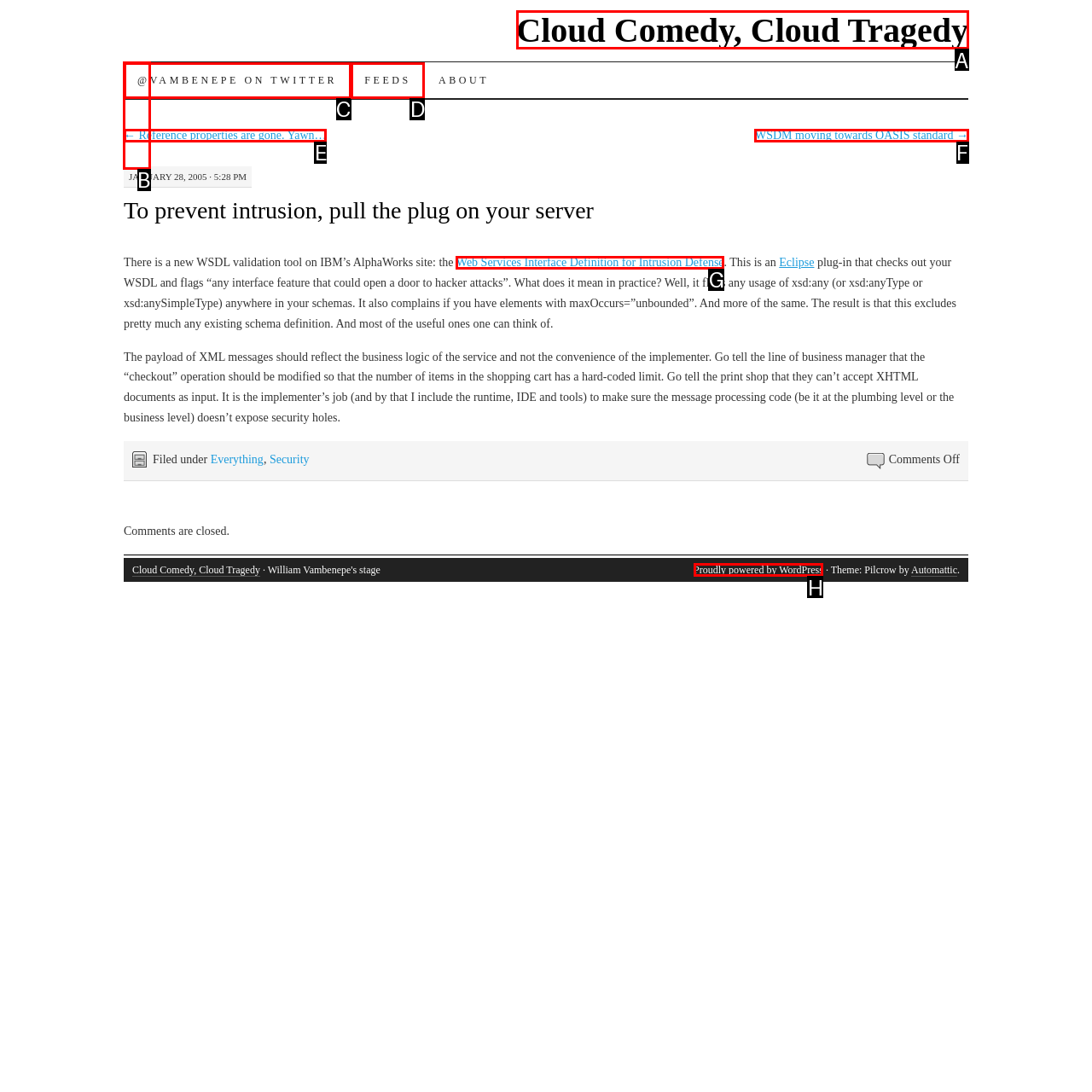Select the letter of the UI element you need to click to complete this task: visit Cloud Comedy, Cloud Tragedy.

A